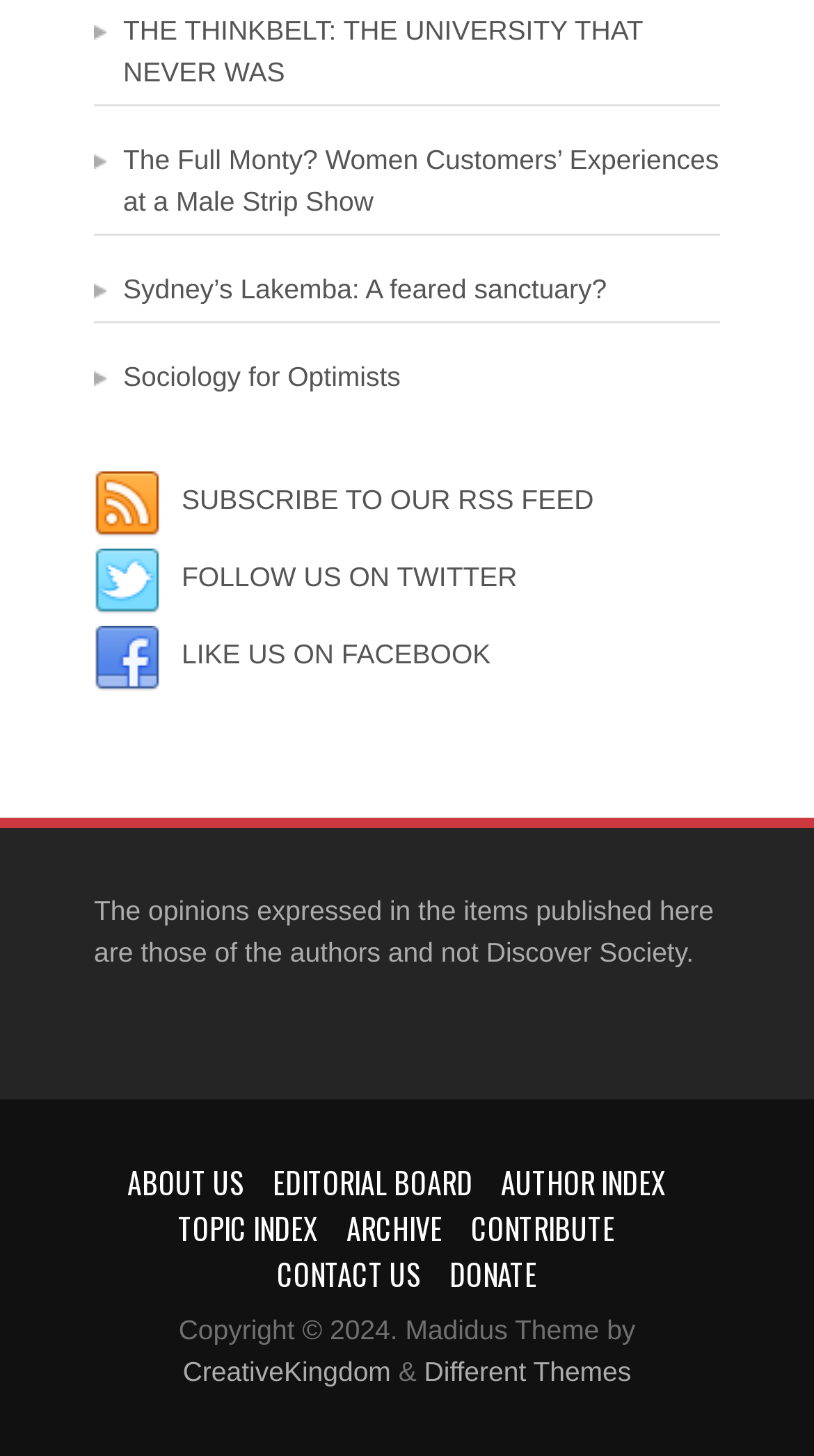Determine the bounding box coordinates for the clickable element required to fulfill the instruction: "Read about The Thinkbelt: The University That Never Was". Provide the coordinates as four float numbers between 0 and 1, i.e., [left, top, right, bottom].

[0.151, 0.01, 0.79, 0.06]